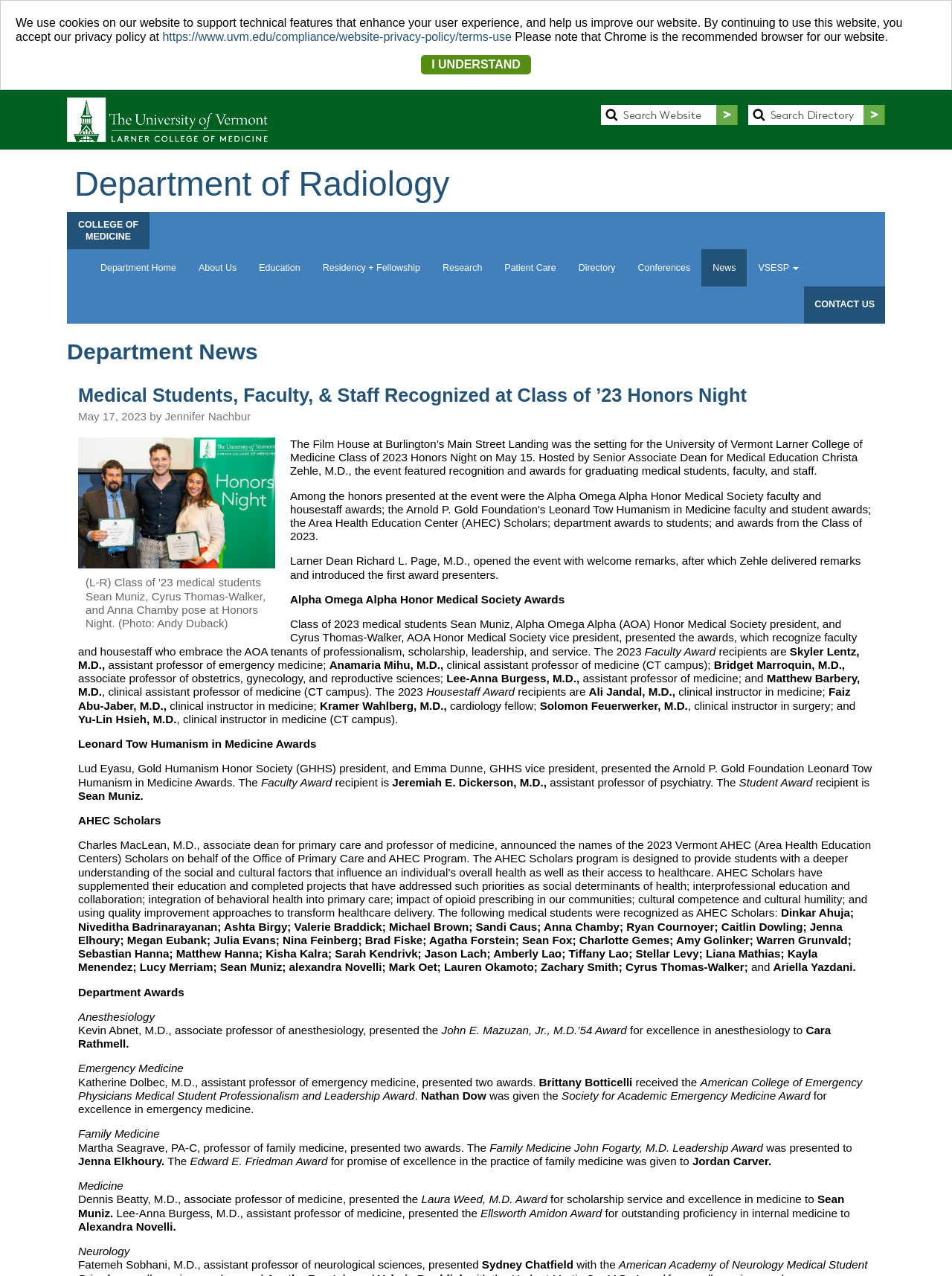How many awards are mentioned in the text?
Please use the image to provide a one-word or short phrase answer.

Multiple